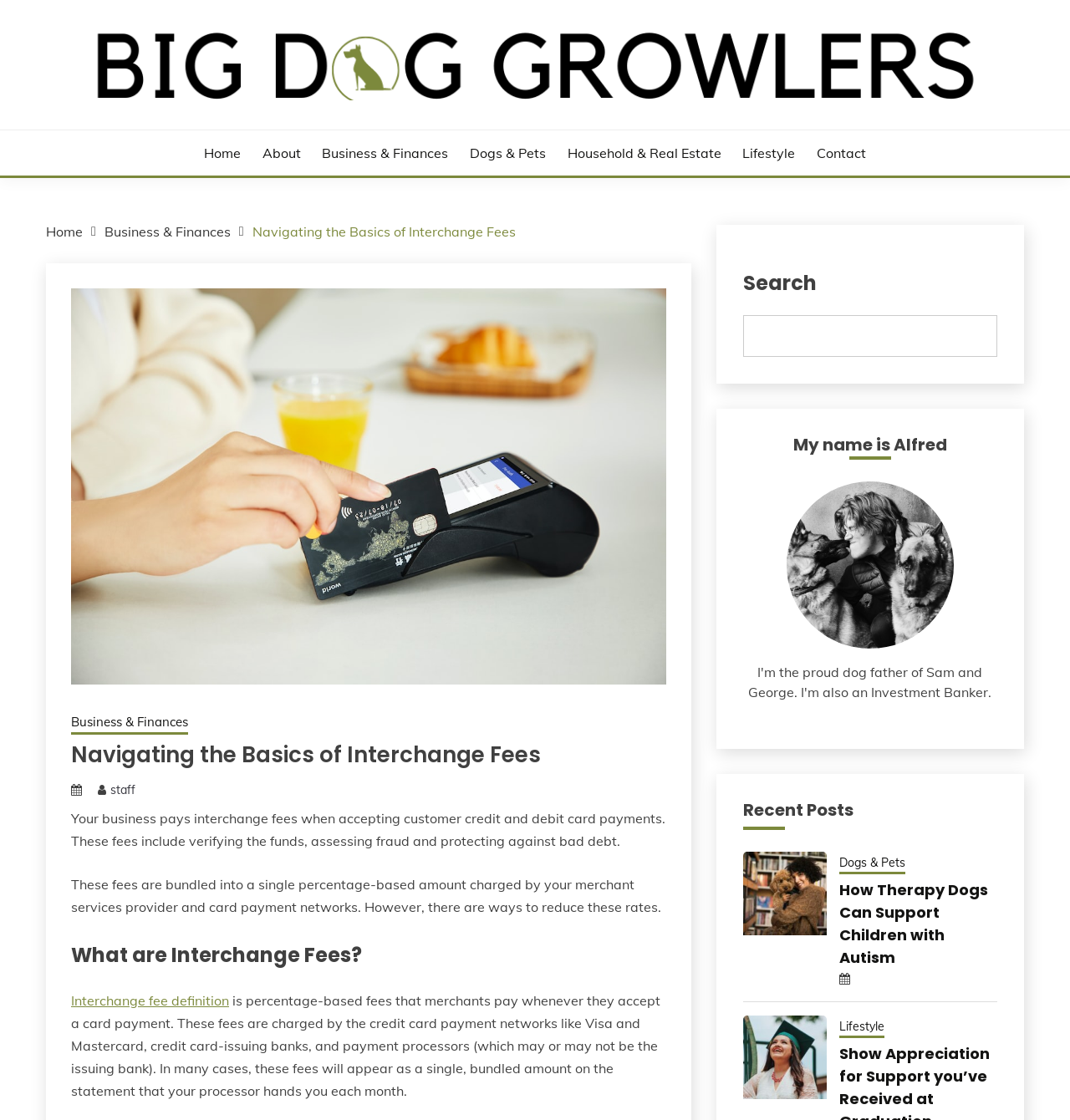Write an elaborate caption that captures the essence of the webpage.

The webpage is about "Navigating the Basics of Interchange Fees" and is part of the "Big Dog Growlers" website. At the top left, there is a logo of "Big Dog Growlers" with a link to the homepage. Next to it, there is a tagline "Take a Bite Out of Life". 

Below the logo, there is a navigation menu with links to "Home", "About", "Business & Finances", "Dogs & Pets", "Household & Real Estate", "Lifestyle", and "Contact". 

On the left side, there is a breadcrumbs navigation section showing the current page's path, which is "Home" > "Business & Finances" > "Navigating the Basics of Interchange Fees". 

The main content area starts with a heading "Navigating the Basics of Interchange Fees" followed by a paragraph explaining what interchange fees are and how they are charged to businesses. 

Below this, there is a section explaining "What are Interchange Fees?" with a link to an "Interchange fee definition" and a detailed description of the fees. 

On the right side, there is a search bar with a heading "Search". Below the search bar, there is a section with a heading "My name is Alfred" and an image. 

Further down, there is a section with a heading "Recent Posts" showing three recent articles with links and images. The articles are about therapy dogs supporting children with autism and showing appreciation for support received at graduation.